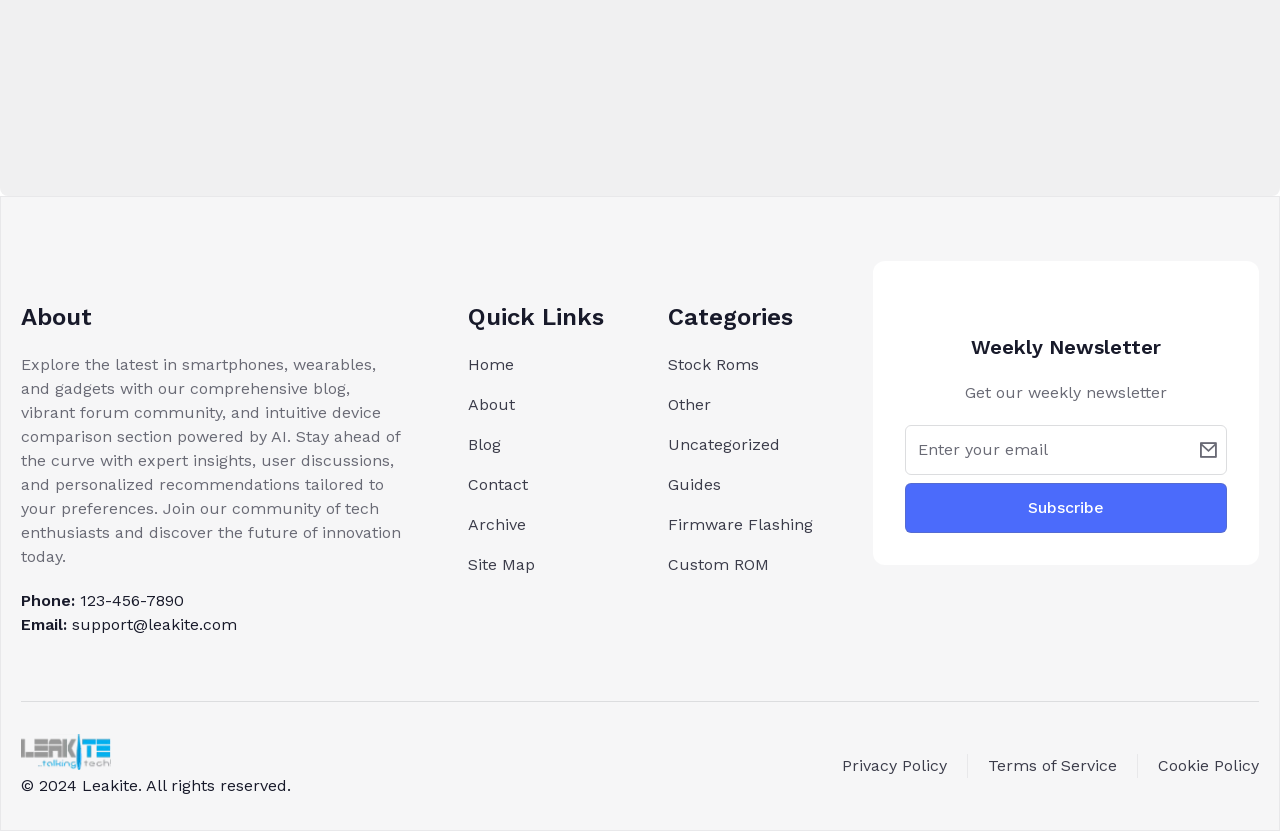Identify the bounding box coordinates of the region that should be clicked to execute the following instruction: "Click the 'Subscribe' button".

[0.707, 0.581, 0.959, 0.641]